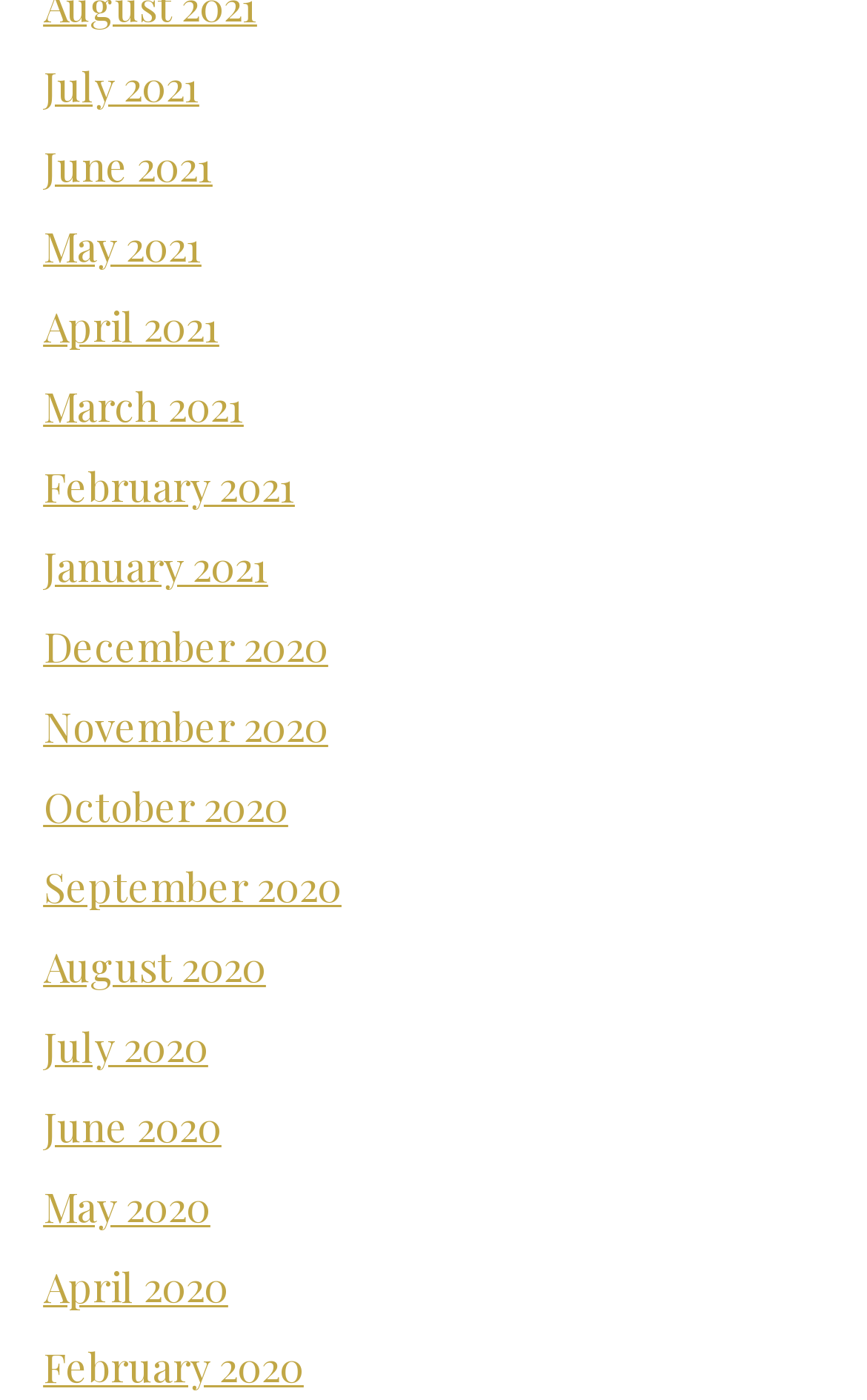What is the latest month listed?
Answer the question with as much detail as possible.

I examined the list of links and found that the first link, which is the top-most link, is 'July 2021', indicating that it is the latest month listed on the webpage.